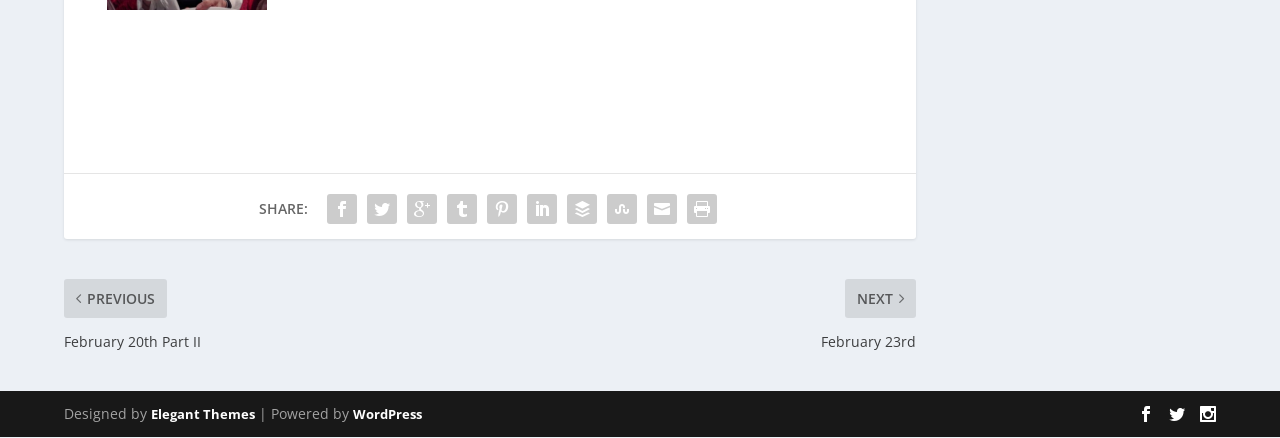What is the name of the website designer?
Based on the image, answer the question with a single word or brief phrase.

Elegant Themes